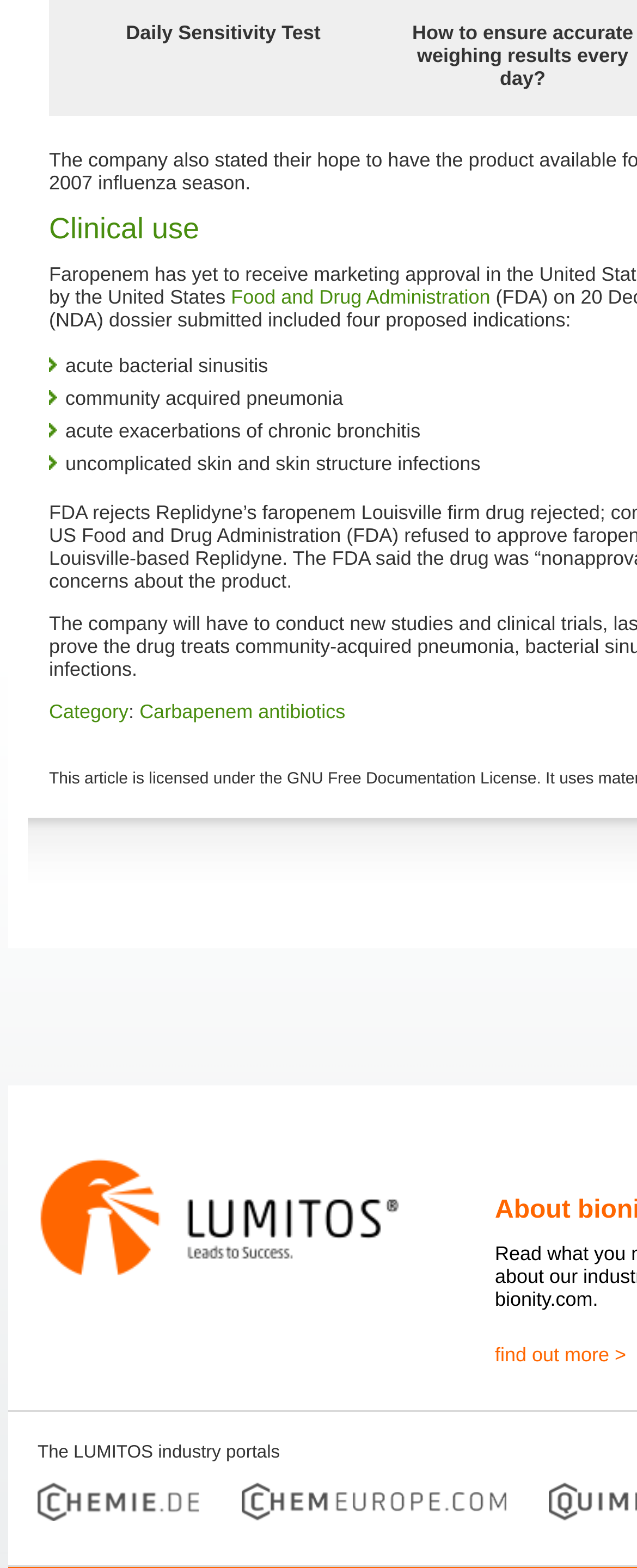Please look at the image and answer the question with a detailed explanation: What is the name of the industry portal?

The StaticText 'The LUMITOS industry portals' suggests that the name of the industry portal is LUMITOS.